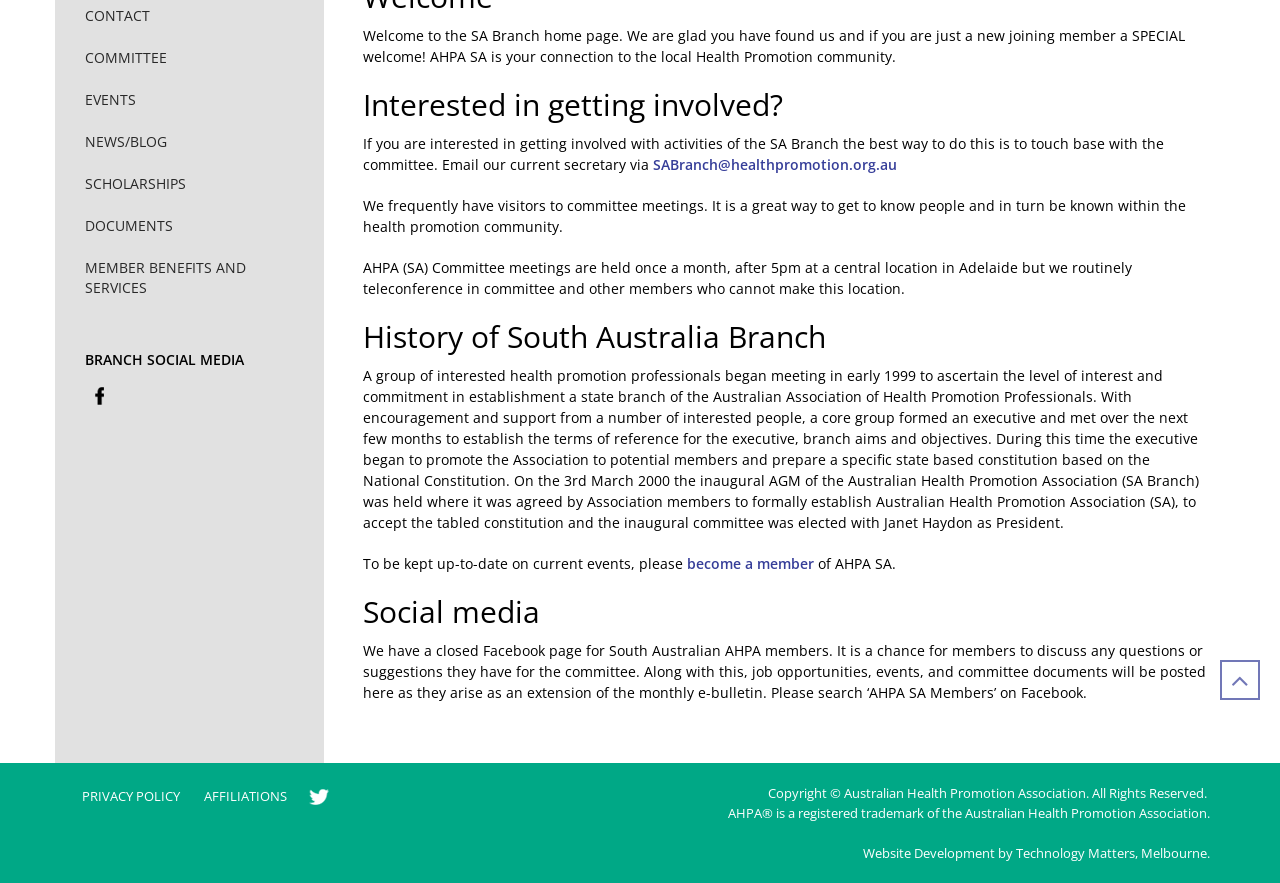Based on the element description, predict the bounding box coordinates (top-left x, top-left y, bottom-right x, bottom-right y) for the UI element in the screenshot: Member Benefits and Services

[0.055, 0.281, 0.241, 0.349]